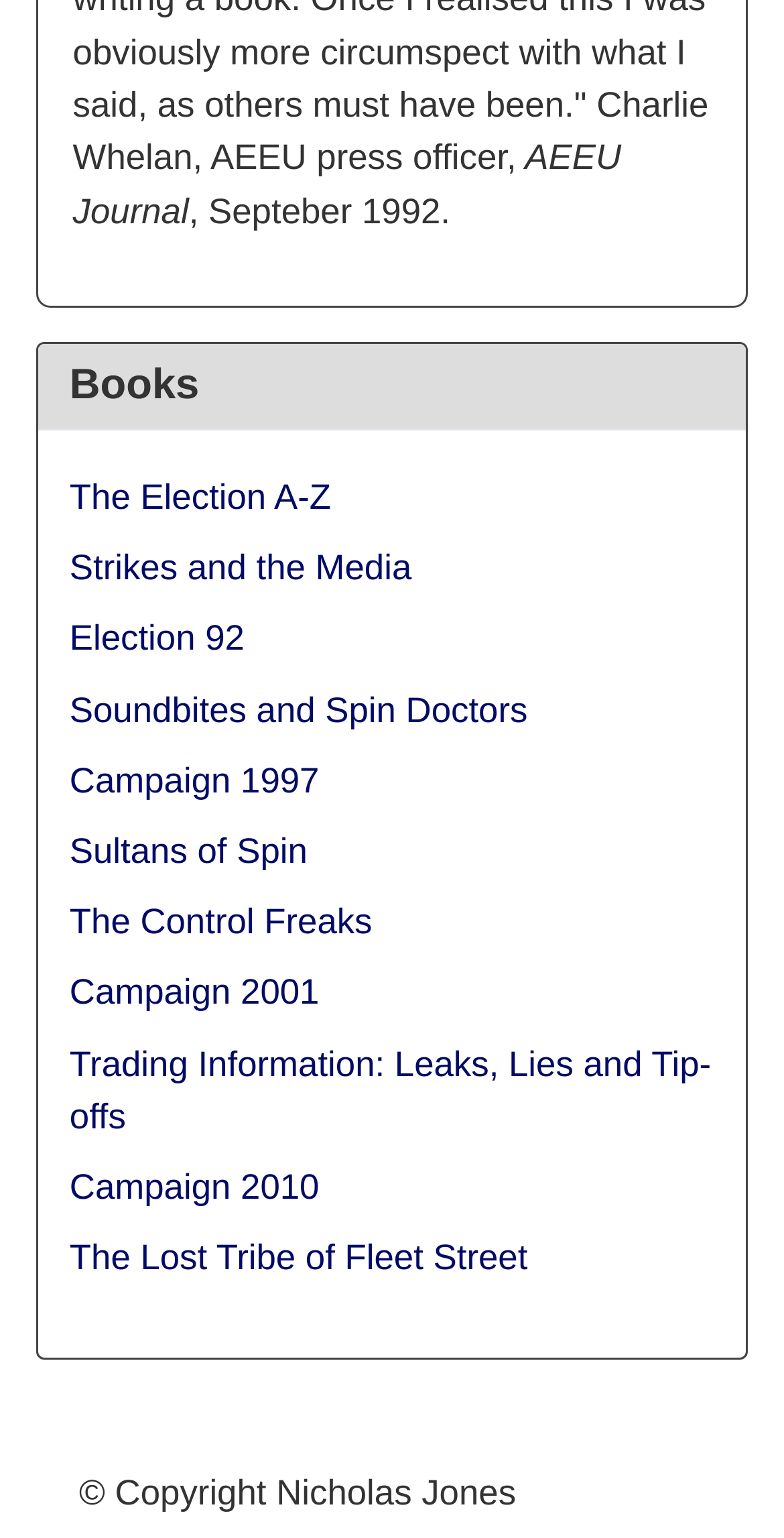How many book titles are listed?
Answer the question using a single word or phrase, according to the image.

12